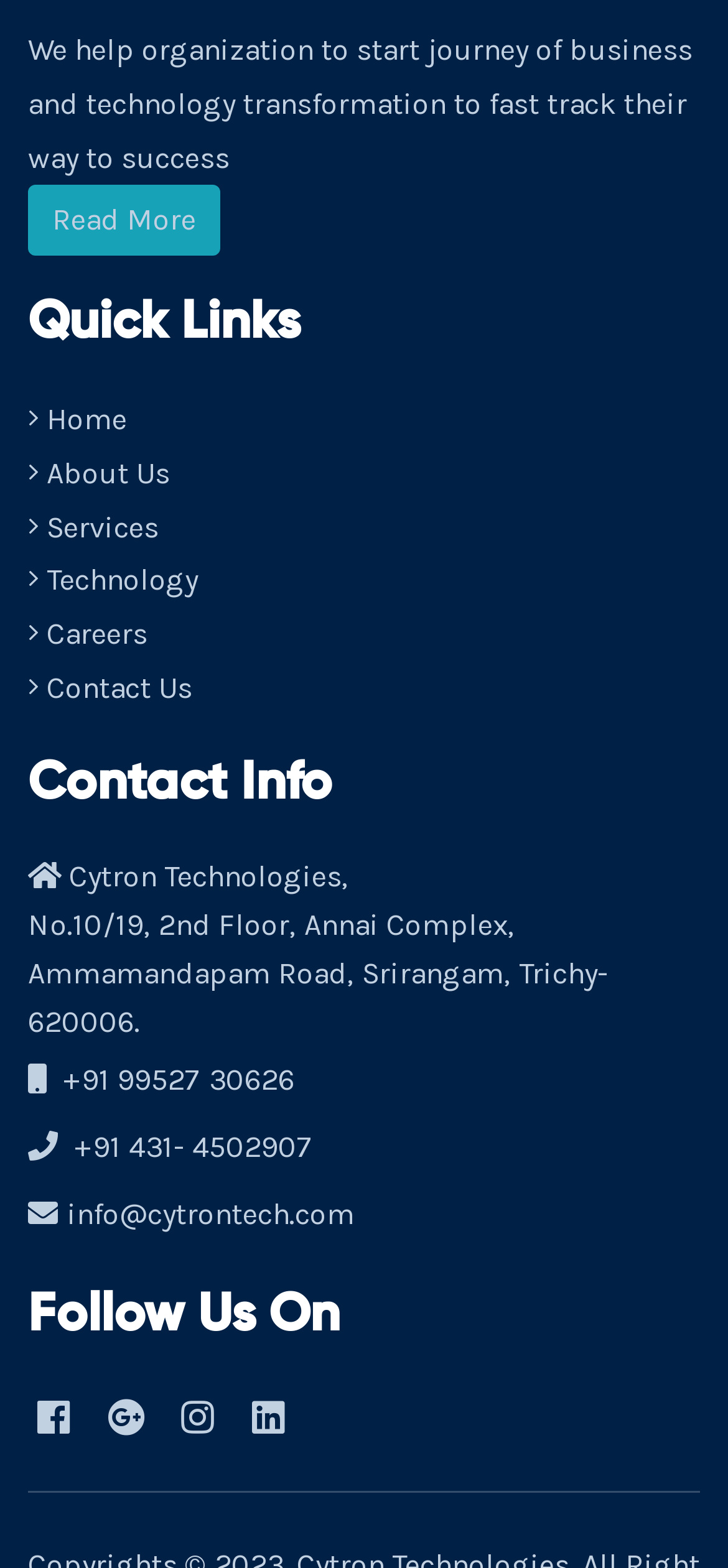Show the bounding box coordinates of the element that should be clicked to complete the task: "Contact via phone number +91 99527 30626".

[0.087, 0.674, 0.405, 0.705]